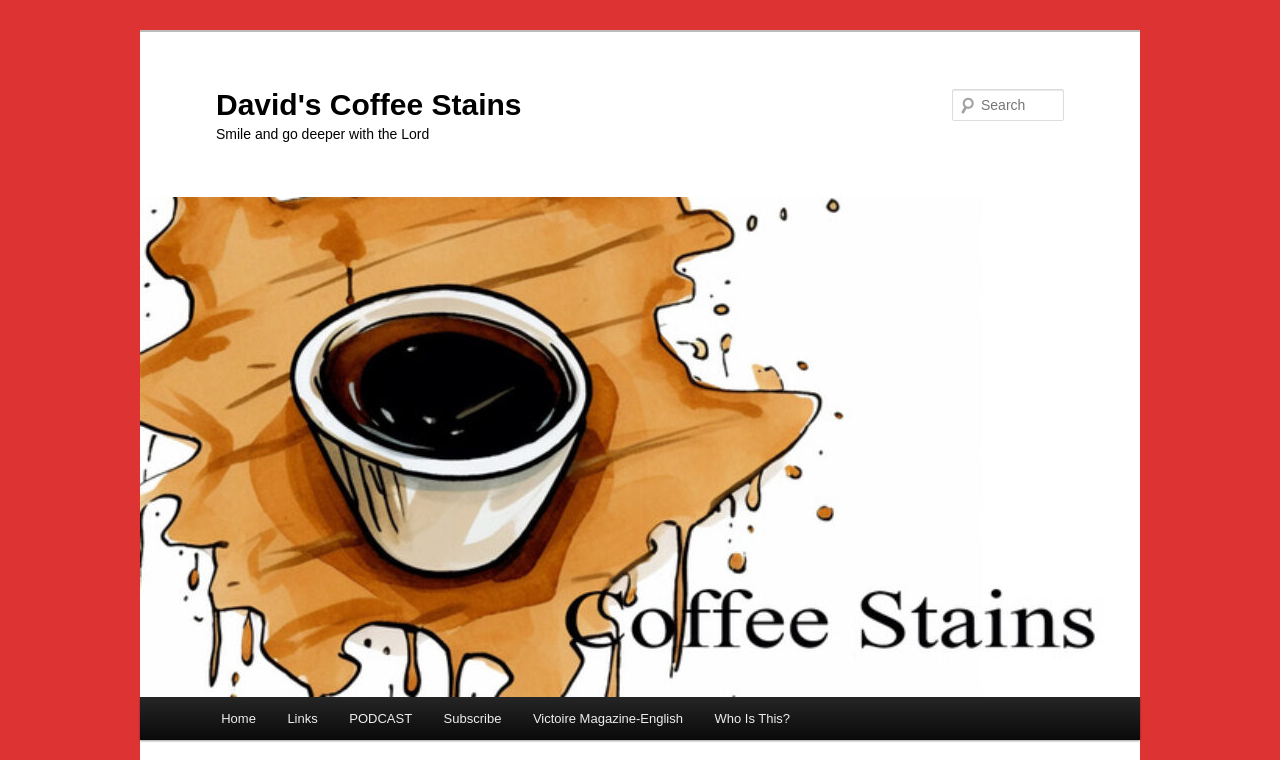Identify and provide the bounding box coordinates of the UI element described: "Subscribe". The coordinates should be formatted as [left, top, right, bottom], with each number being a float between 0 and 1.

[0.334, 0.917, 0.404, 0.974]